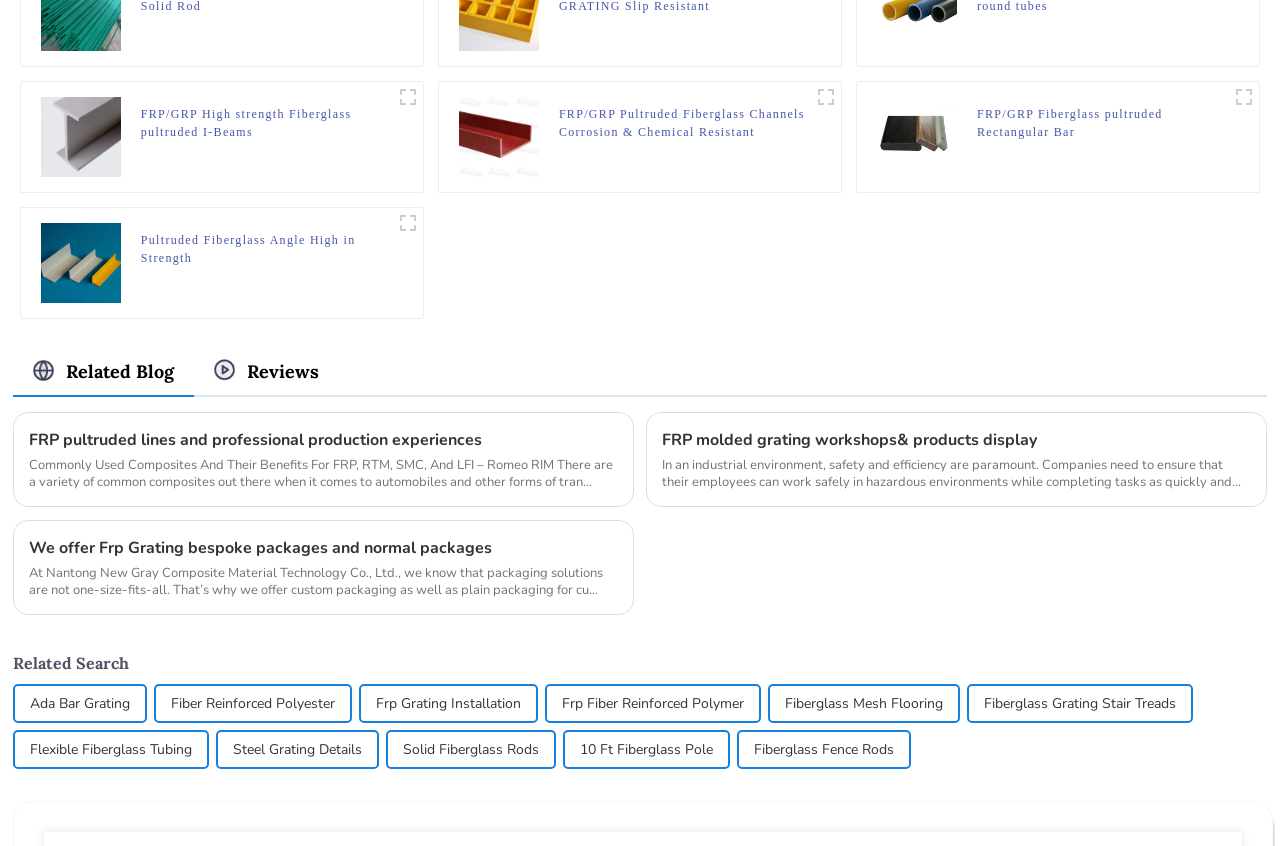Can you show the bounding box coordinates of the region to click on to complete the task described in the instruction: "View FRP/GRP High strength Fiberglass pultruded I-Beams"?

[0.11, 0.124, 0.307, 0.167]